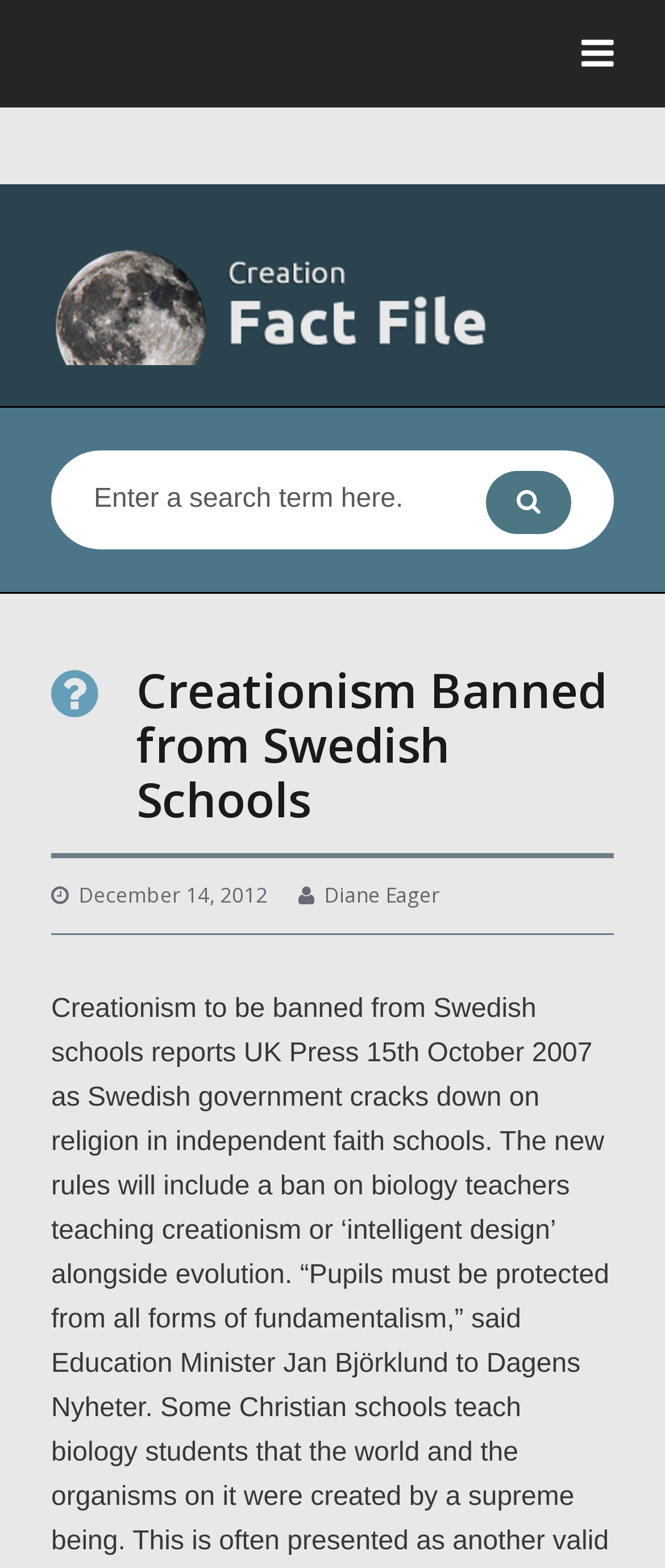What is the headline of the webpage?

Creationism Banned from Swedish Schools